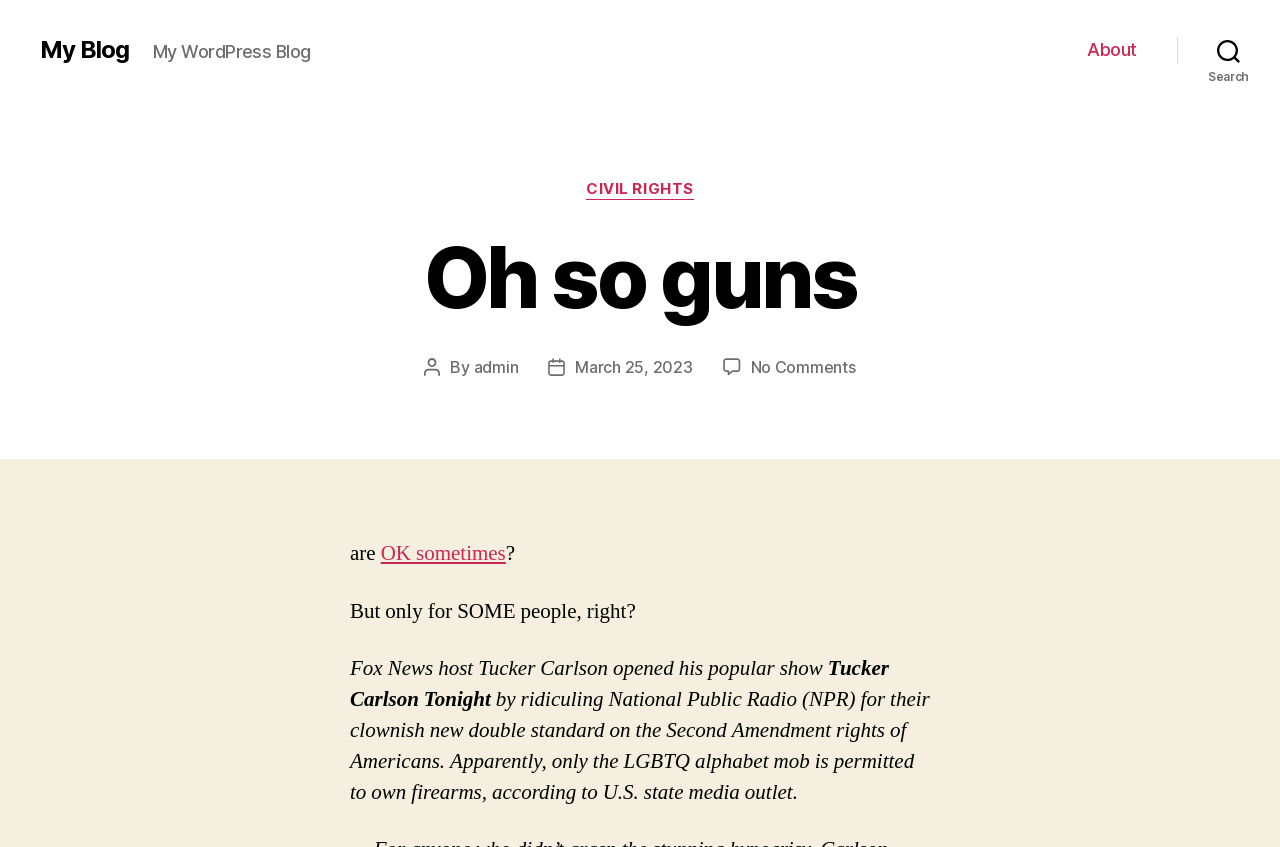Using the elements shown in the image, answer the question comprehensively: What is the name of the blog?

The name of the blog is 'My Blog' which is mentioned in the link element with the text 'My Blog' at the top of the webpage.